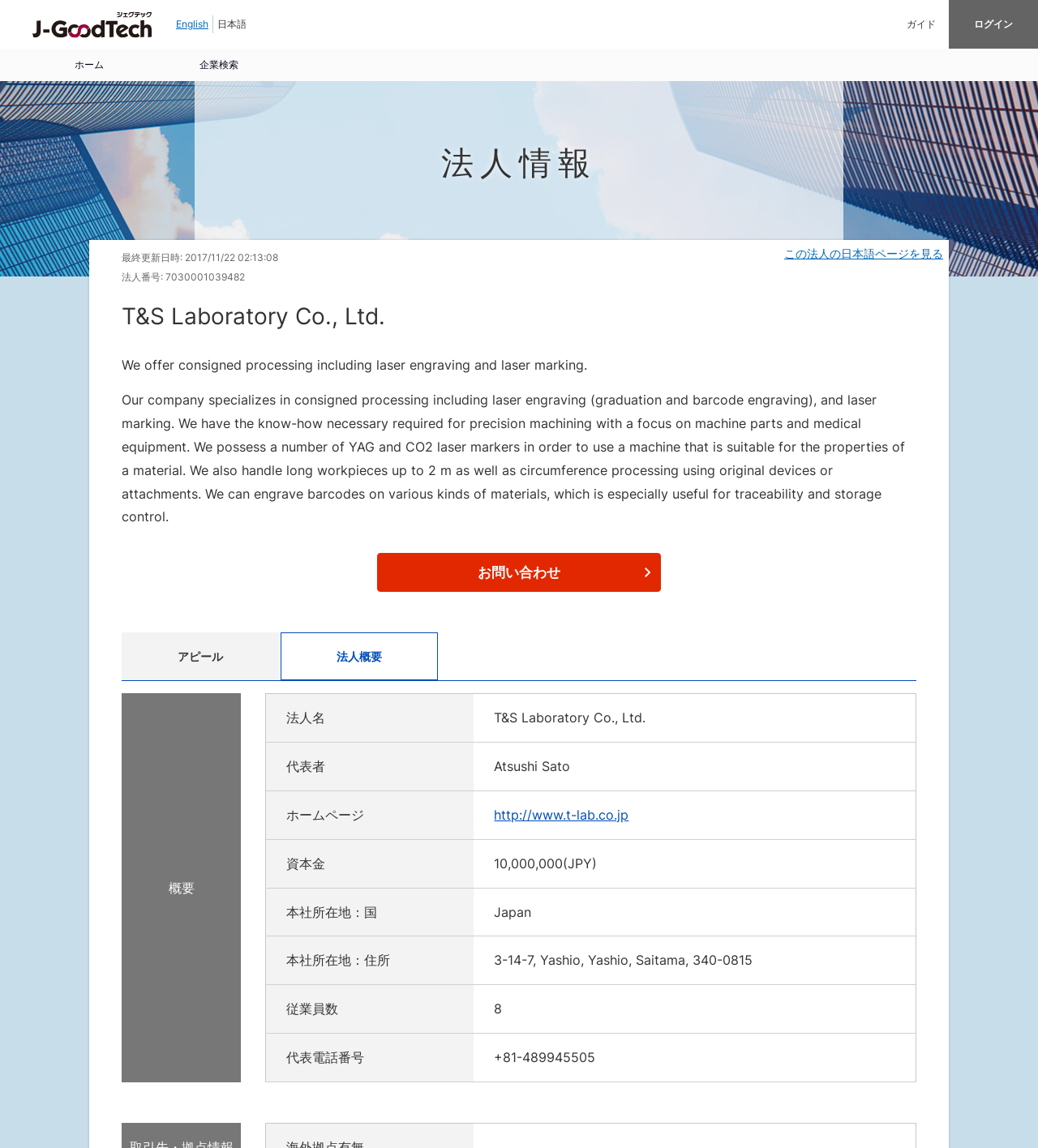Provide the bounding box coordinates of the HTML element described as: "この法人の日本語ページを見る". The bounding box coordinates should be four float numbers between 0 and 1, i.e., [left, top, right, bottom].

[0.749, 0.212, 0.915, 0.23]